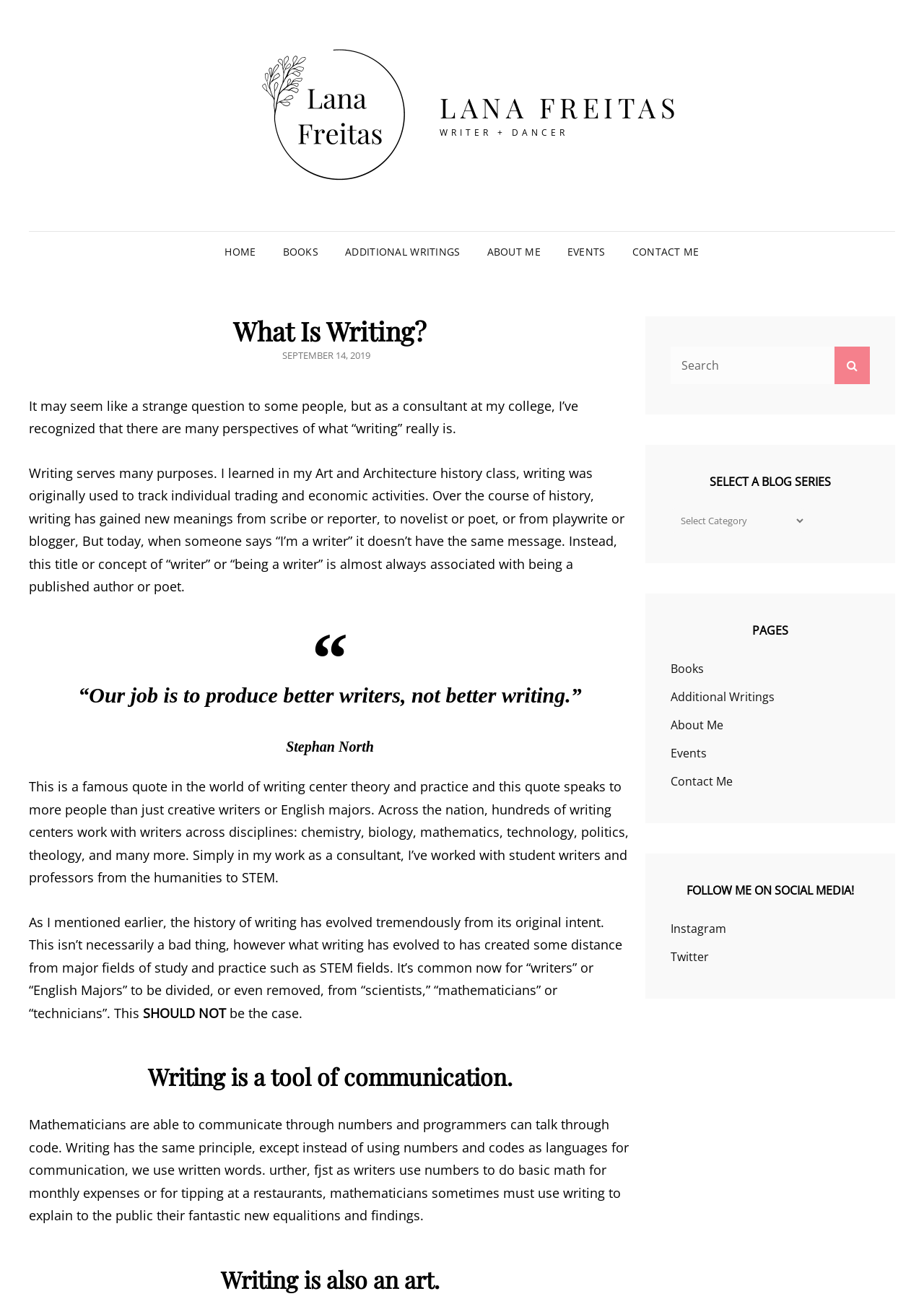Please mark the clickable region by giving the bounding box coordinates needed to complete this instruction: "View the 'ABOUT ME' page".

[0.726, 0.552, 0.783, 0.564]